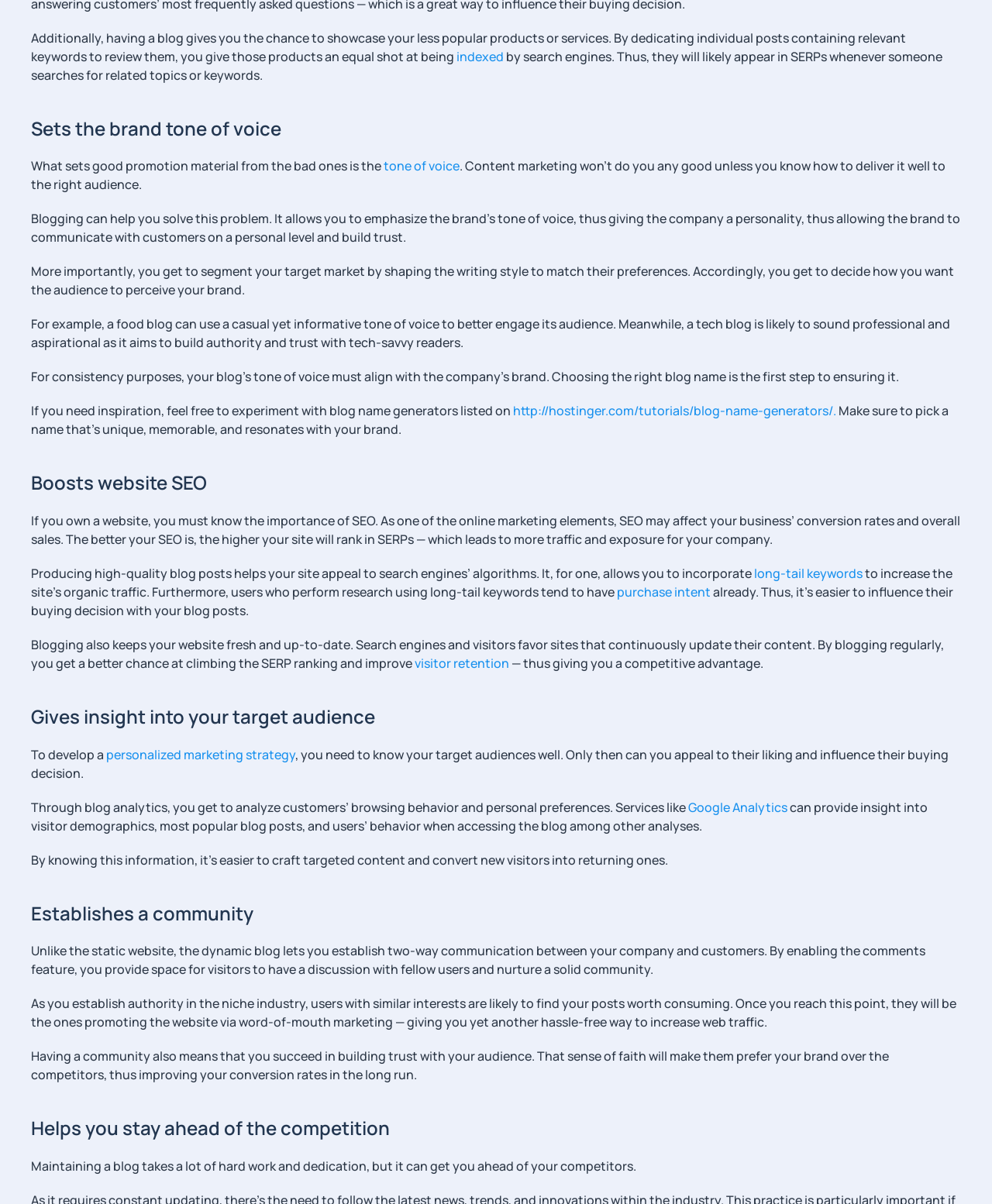Review the image closely and give a comprehensive answer to the question: How does blogging help with SEO?

Blogging helps with SEO by producing high-quality blog posts that incorporate long-tail keywords, which increases the site's organic traffic and allows users who perform research using long-tail keywords to have purchase intent, making it easier to influence their buying decision.